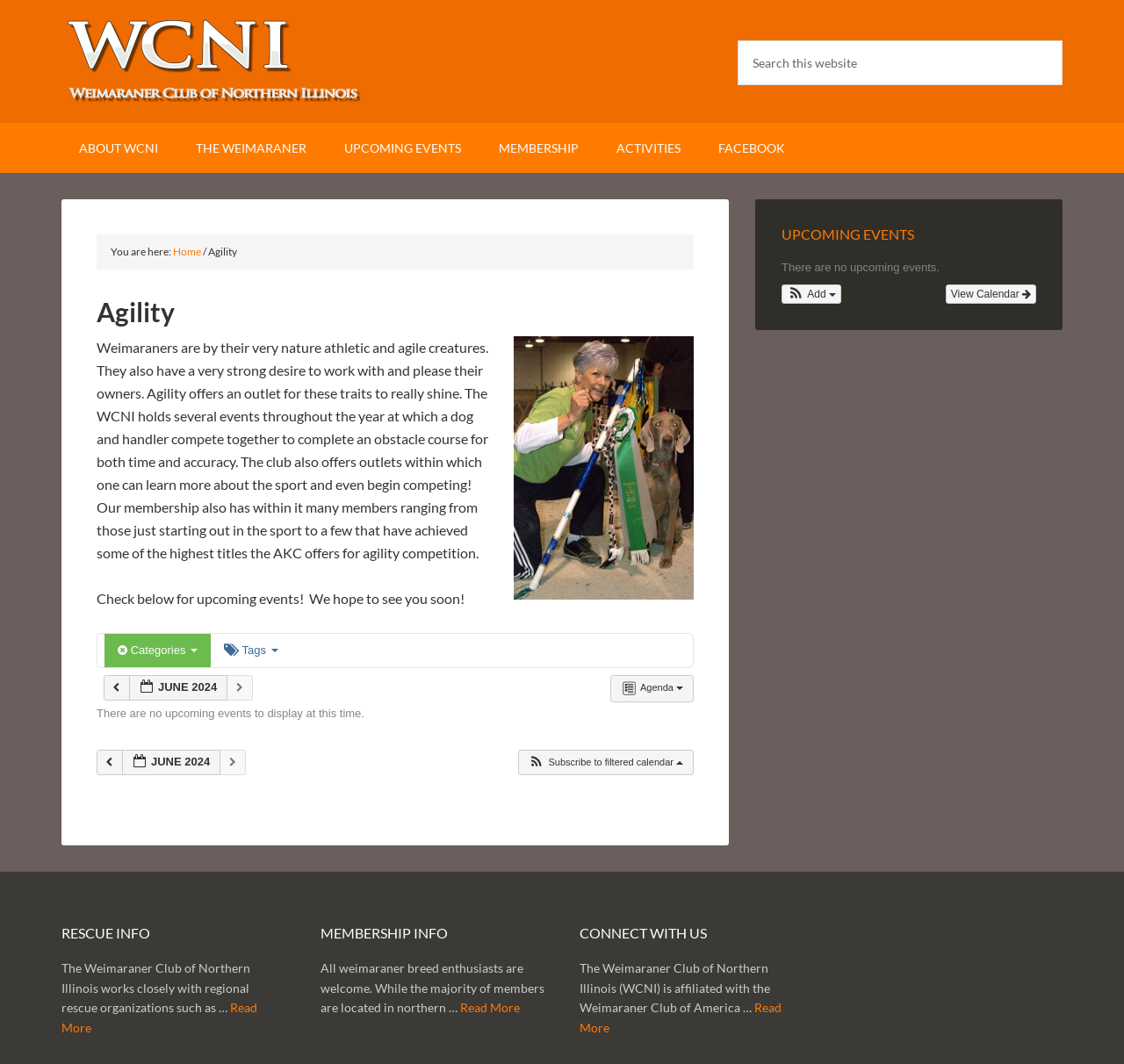Can you find the bounding box coordinates for the element that needs to be clicked to execute this instruction: "Search this website"? The coordinates should be given as four float numbers between 0 and 1, i.e., [left, top, right, bottom].

[0.656, 0.038, 0.945, 0.08]